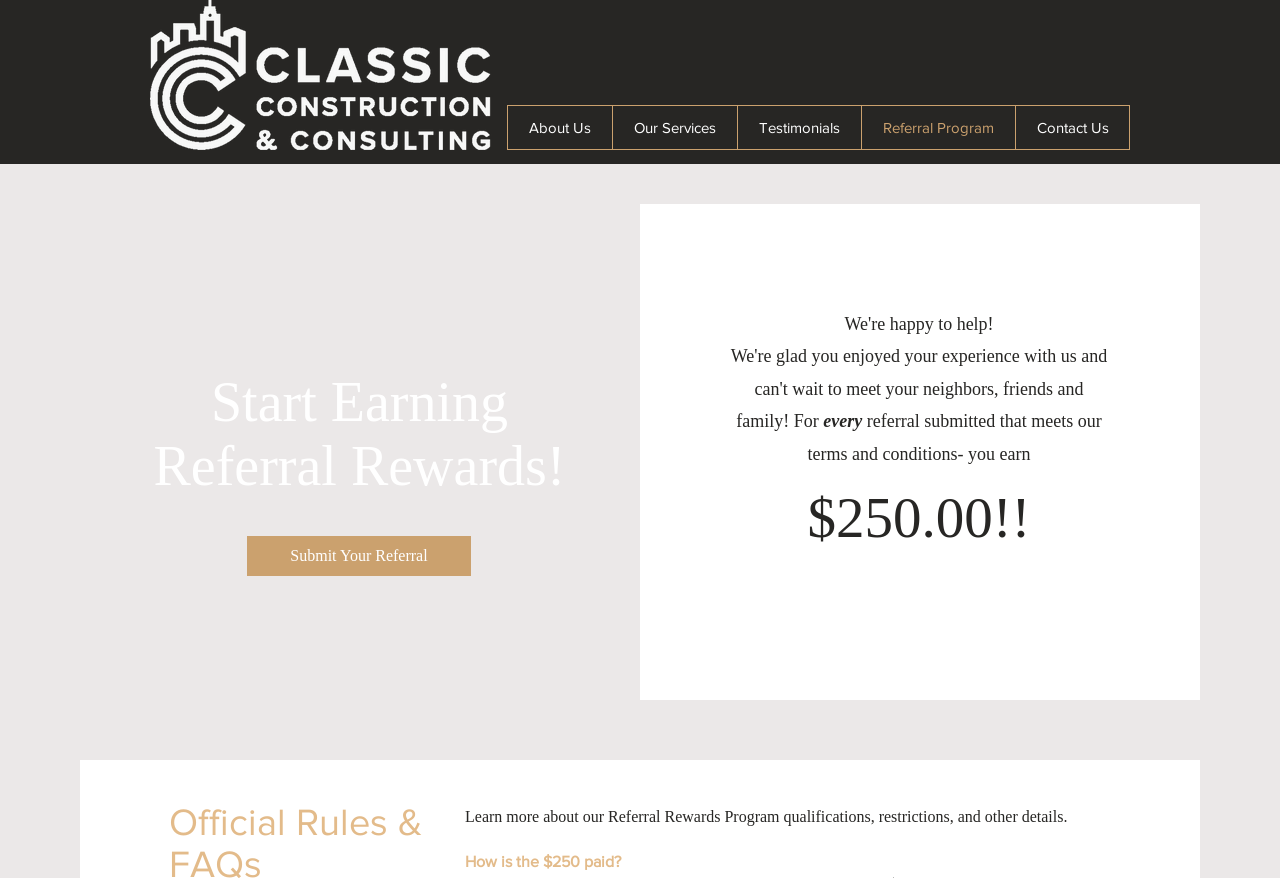Based on the element description Testimonials, identify the bounding box of the UI element in the given webpage screenshot. The coordinates should be in the format (top-left x, top-left y, bottom-right x, bottom-right y) and must be between 0 and 1.

[0.576, 0.121, 0.673, 0.17]